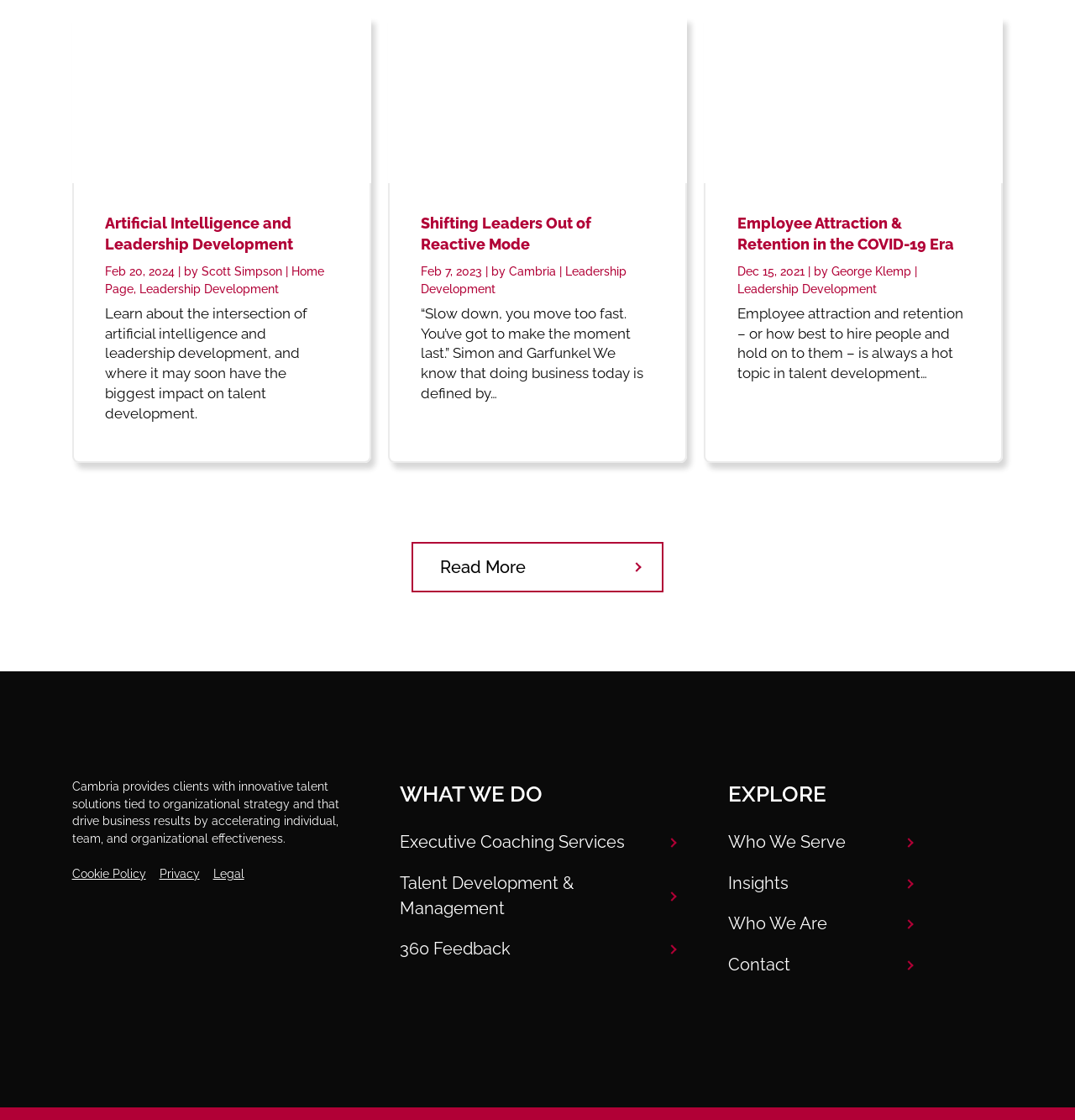Find the bounding box coordinates of the element to click in order to complete the given instruction: "Explore Executive Coaching Services."

[0.372, 0.741, 0.581, 0.764]